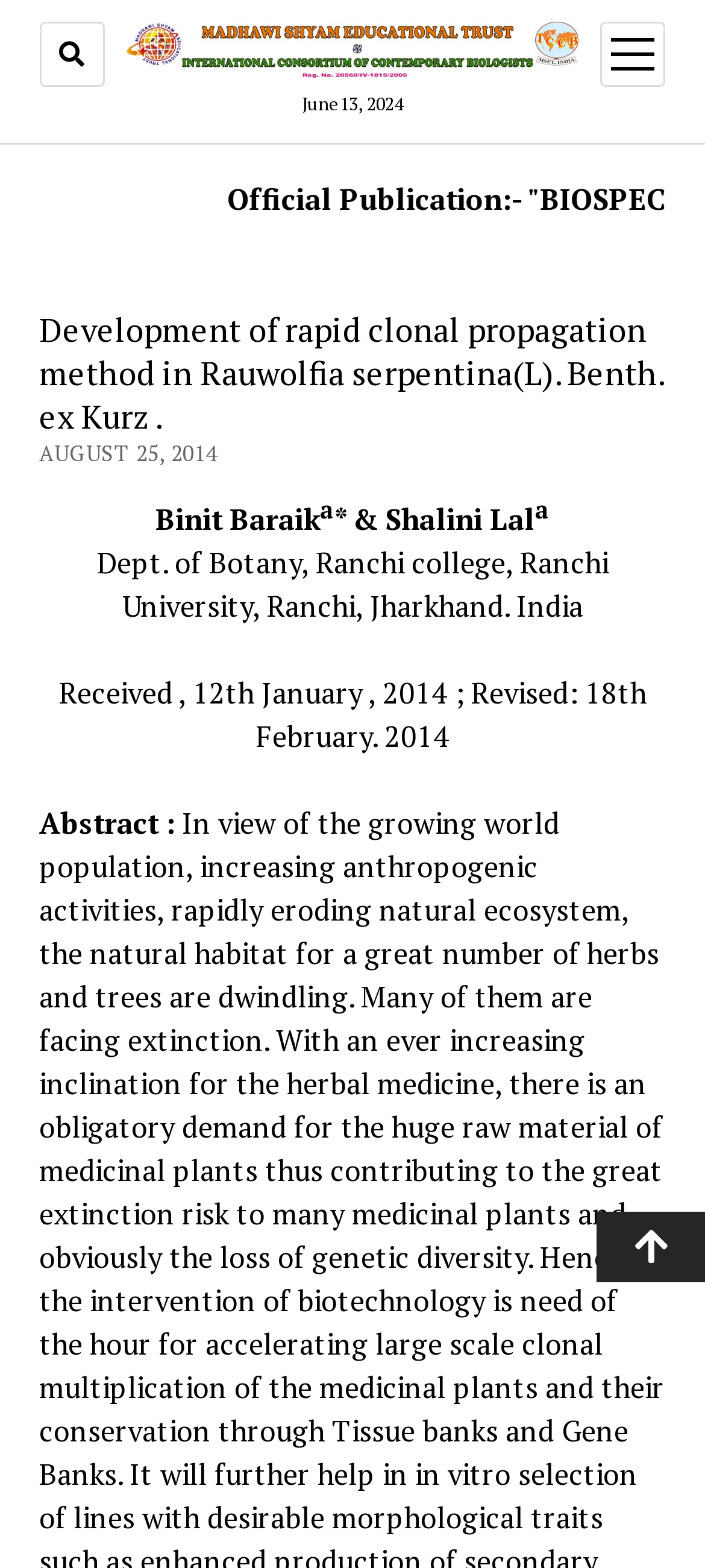Find the bounding box coordinates corresponding to the UI element with the description: "open menu". The coordinates should be formatted as [left, top, right, bottom], with values as floats between 0 and 1.

[0.852, 0.014, 0.944, 0.055]